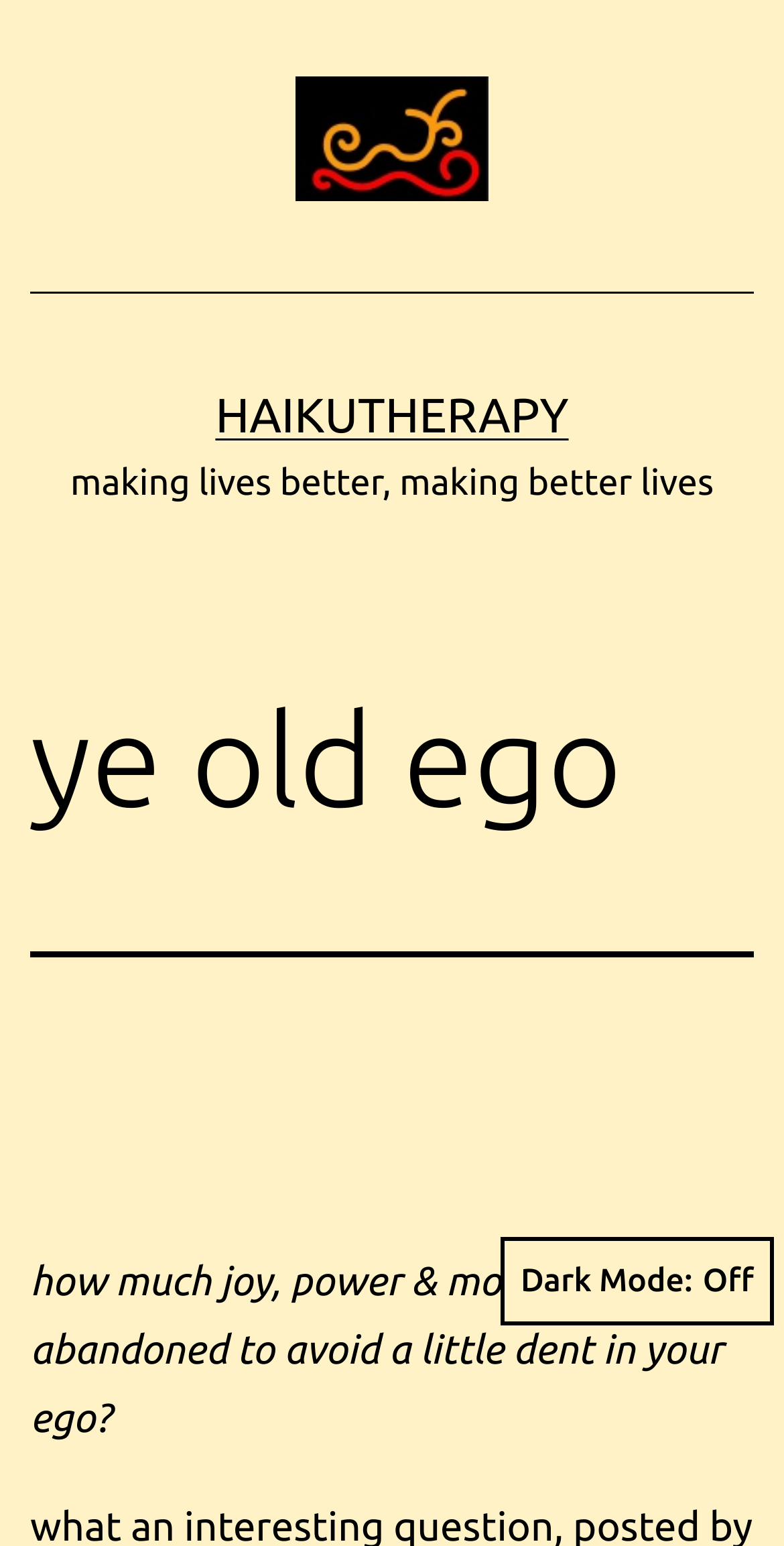Determine the main text heading of the webpage and provide its content.

ye old ego